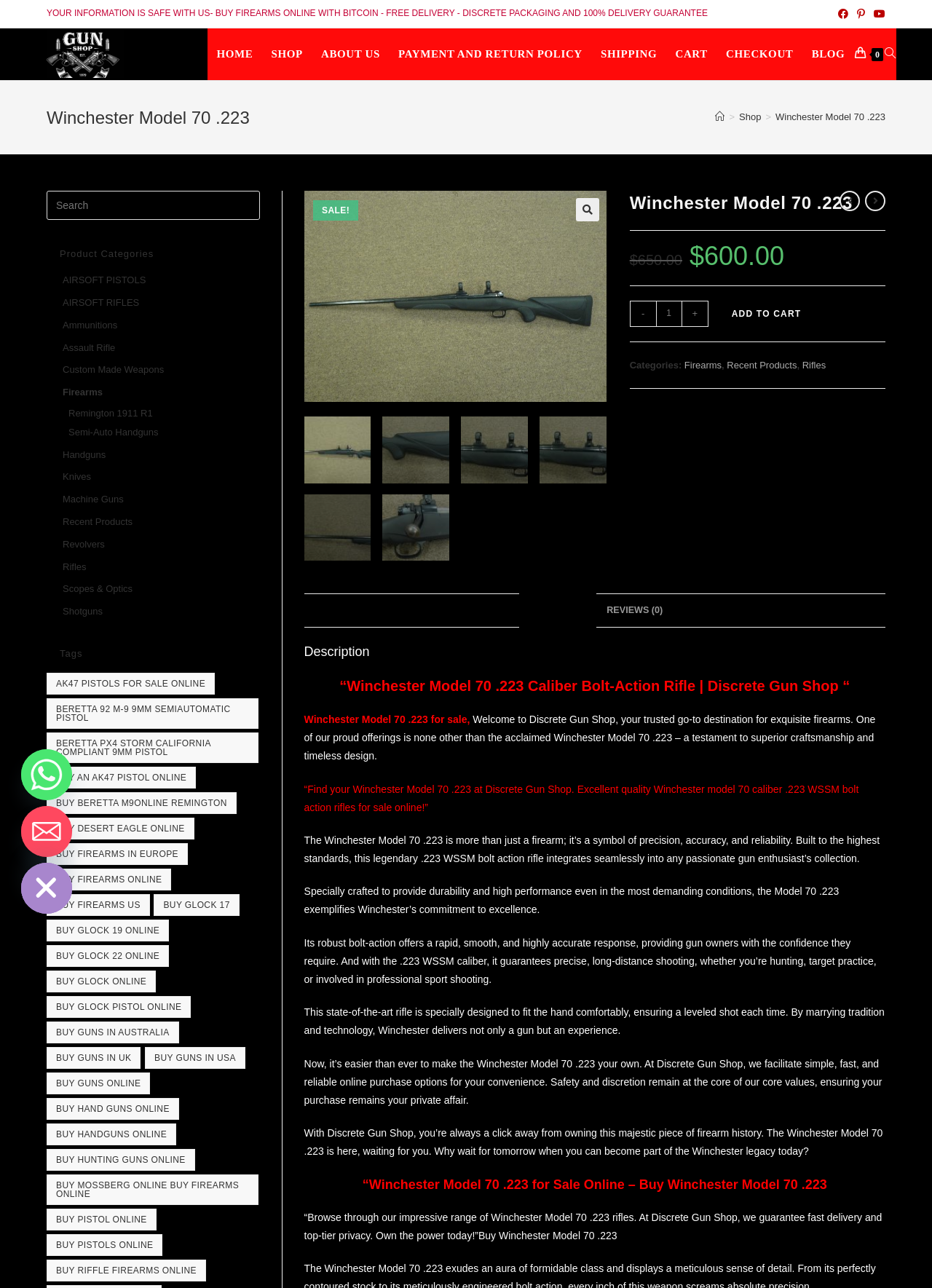Pinpoint the bounding box coordinates of the element to be clicked to execute the instruction: "Toggle website search".

[0.948, 0.022, 0.962, 0.062]